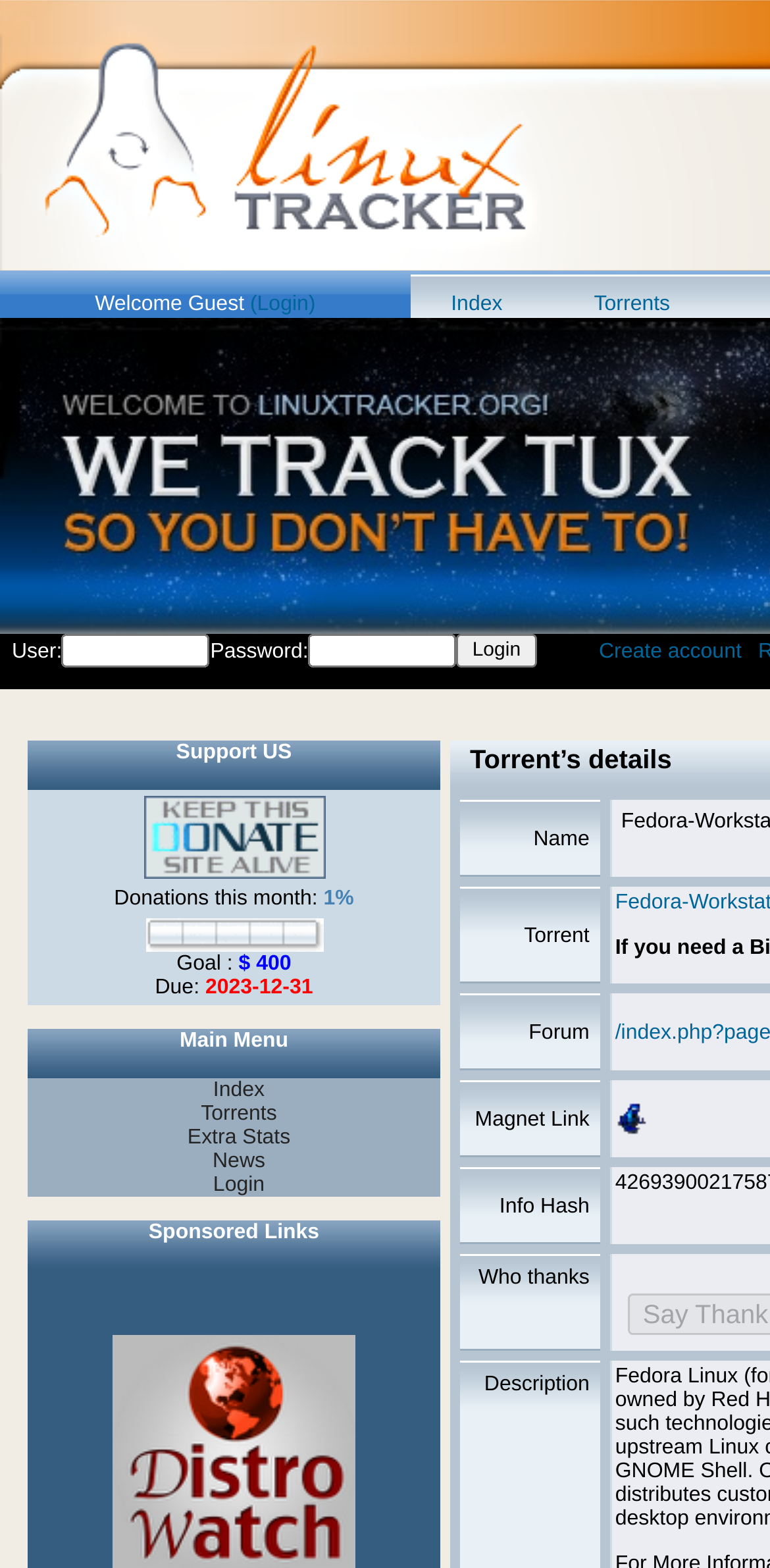Please predict the bounding box coordinates of the element's region where a click is necessary to complete the following instruction: "Click on Magnet Link". The coordinates should be represented by four float numbers between 0 and 1, i.e., [left, top, right, bottom].

[0.799, 0.713, 0.843, 0.728]